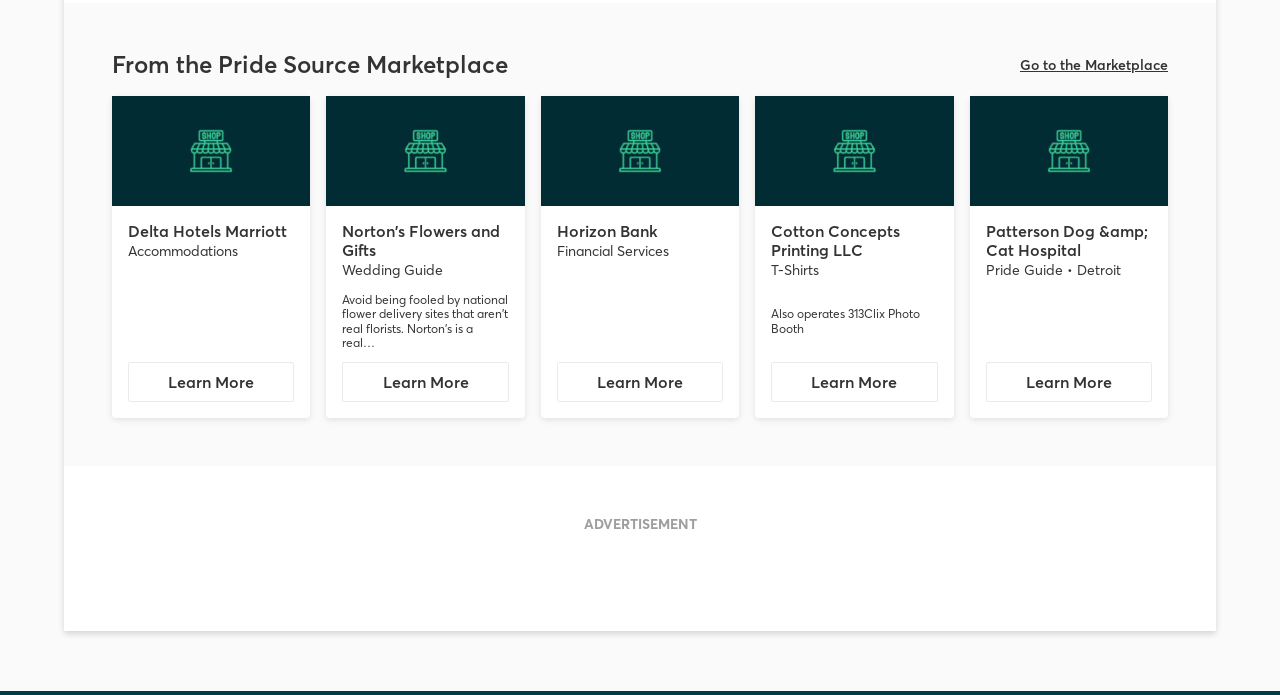Determine the bounding box coordinates for the clickable element to execute this instruction: "Visit Norton's Flowers and Gifts". Provide the coordinates as four float numbers between 0 and 1, i.e., [left, top, right, bottom].

[0.268, 0.317, 0.391, 0.374]